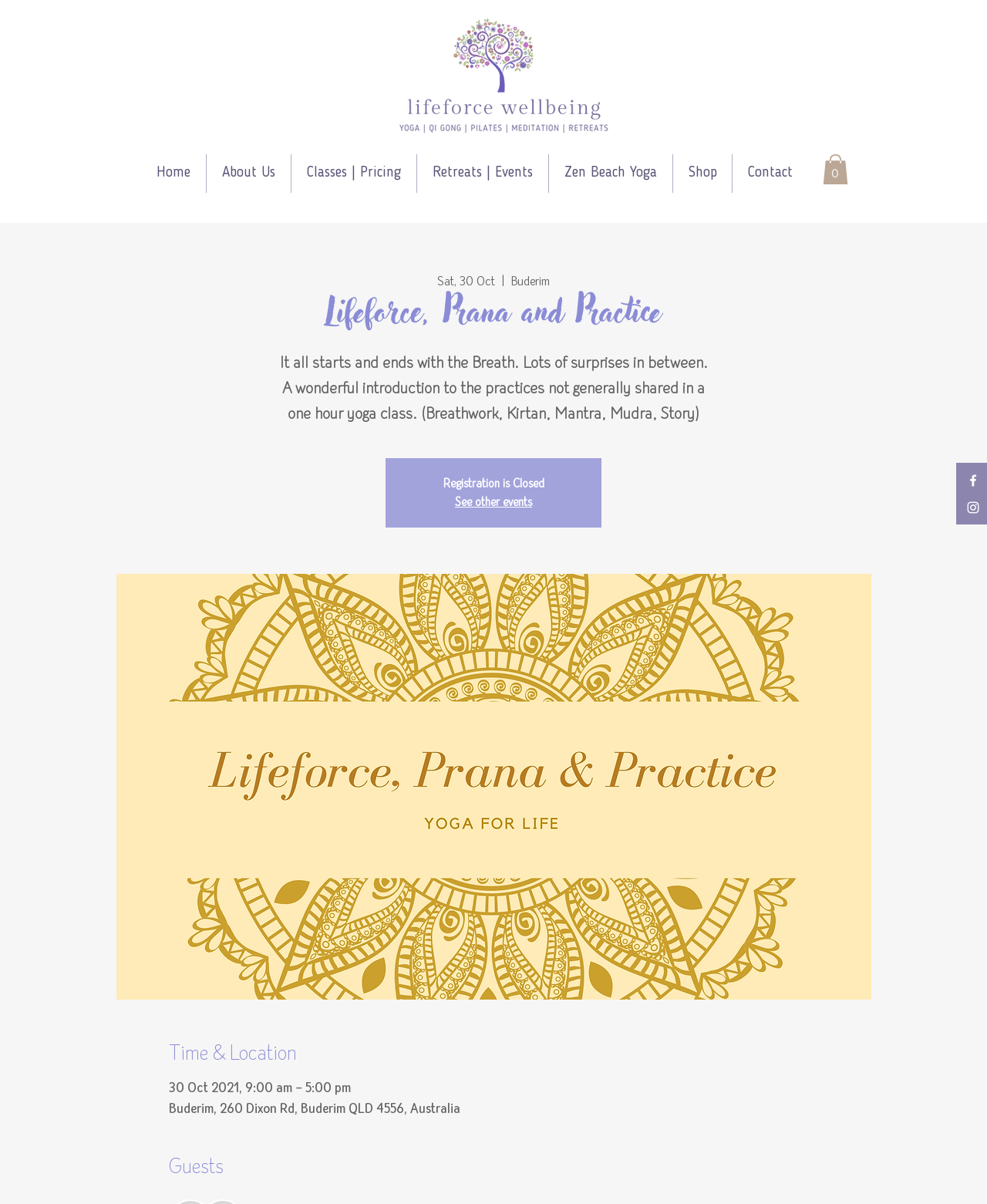Provide the bounding box coordinates of the area you need to click to execute the following instruction: "Read the intro".

None